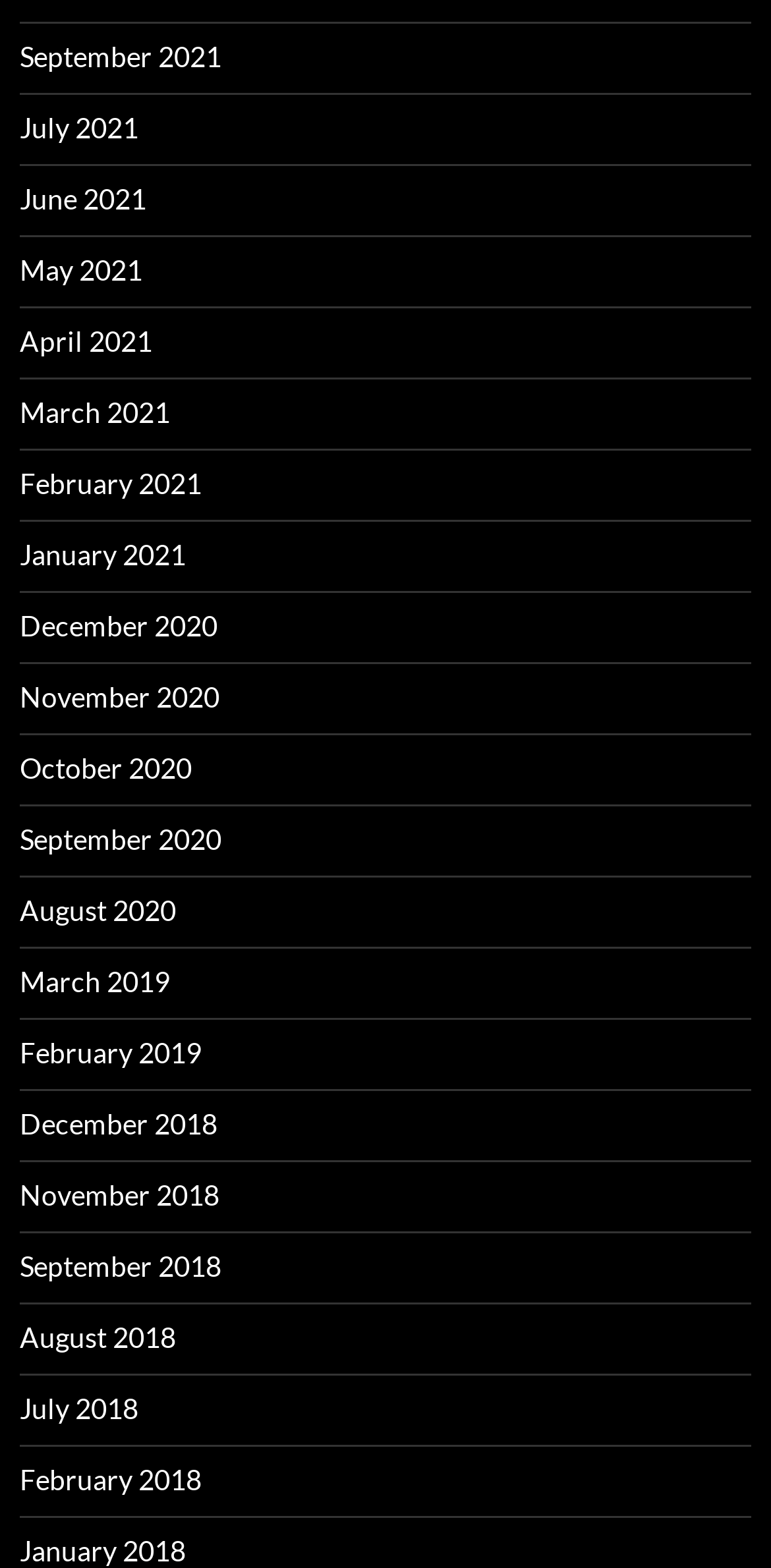Please find the bounding box coordinates for the clickable element needed to perform this instruction: "view July 2021".

[0.026, 0.071, 0.179, 0.092]